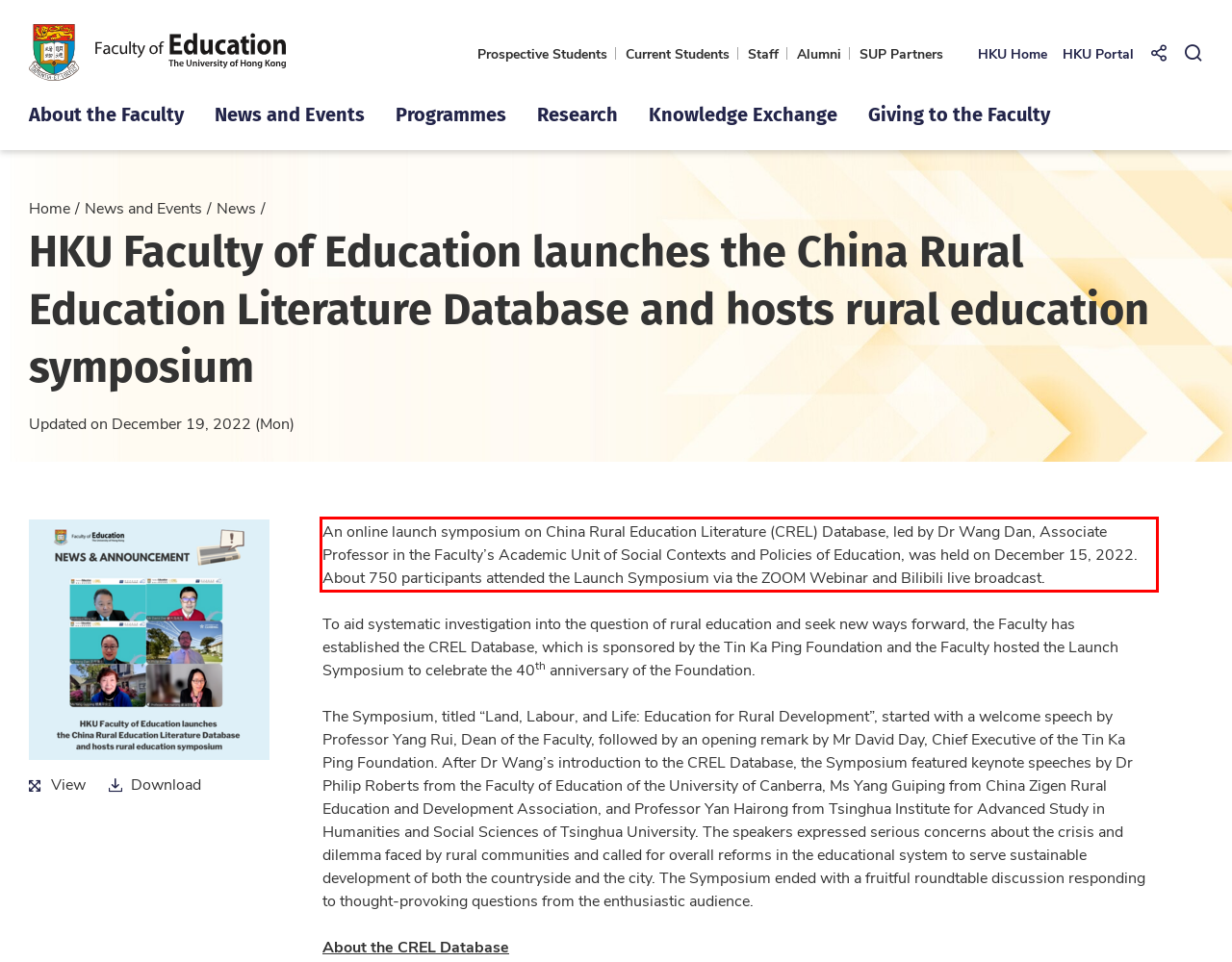Please examine the webpage screenshot and extract the text within the red bounding box using OCR.

An online launch symposium on China Rural Education Literature (CREL) Database, led by Dr Wang Dan, Associate Professor in the Faculty’s Academic Unit of Social Contexts and Policies of Education, was held on December 15, 2022. About 750 participants attended the Launch Symposium via the ZOOM Webinar and Bilibili live broadcast.